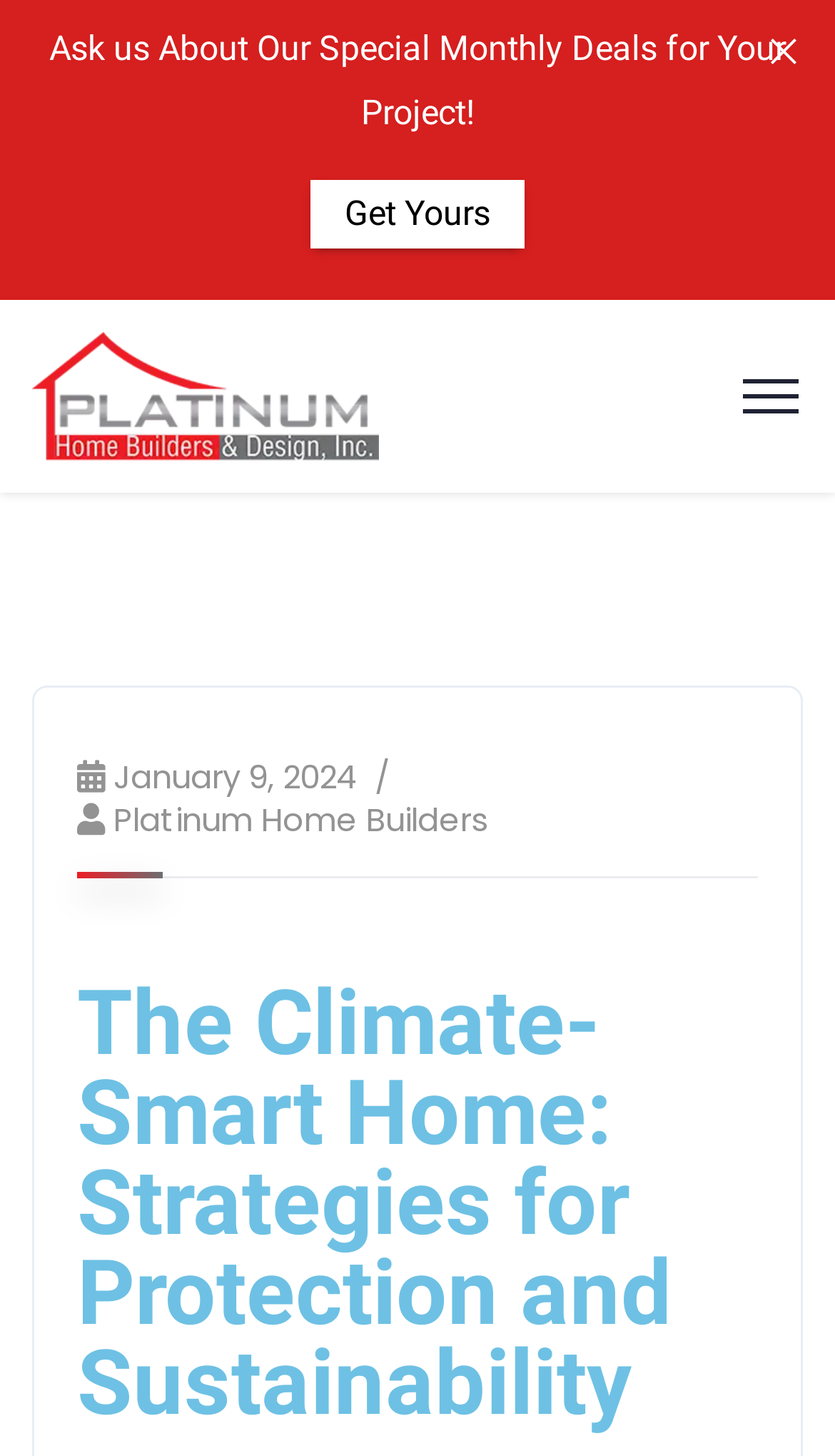What is the company name mentioned on the webpage?
We need a detailed and exhaustive answer to the question. Please elaborate.

I found the company name 'Platinum Home Builders' by looking at the link with the text 'Platinum Home Builders & Design, Inc.' which is accompanied by an image, and also found the same text in another link and a static text element.